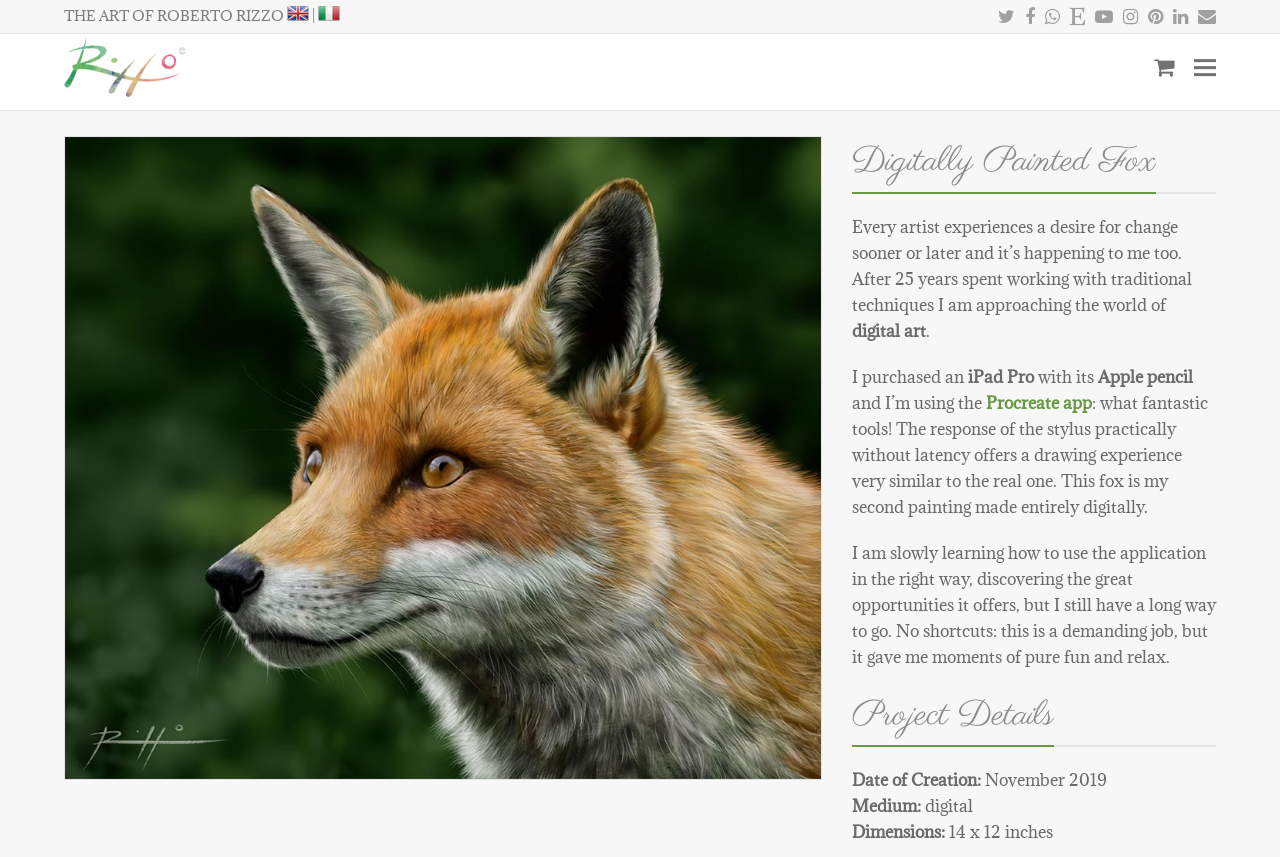Please identify the bounding box coordinates of the element on the webpage that should be clicked to follow this instruction: "View Twitter profile". The bounding box coordinates should be given as four float numbers between 0 and 1, formatted as [left, top, right, bottom].

[0.78, 0.0, 0.793, 0.039]